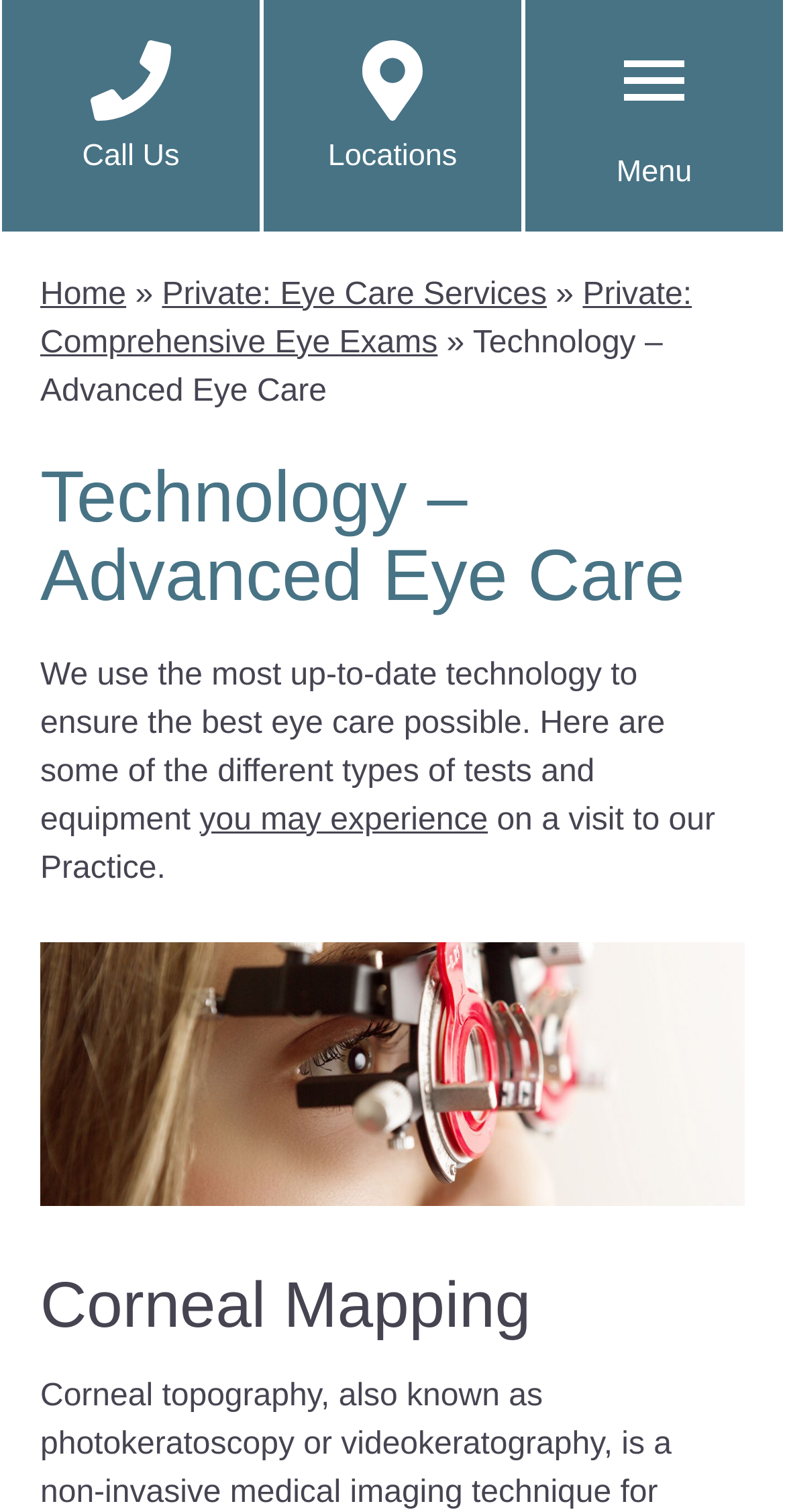What is the purpose of the technology used in this eye care practice? Observe the screenshot and provide a one-word or short phrase answer.

Best eye care possible